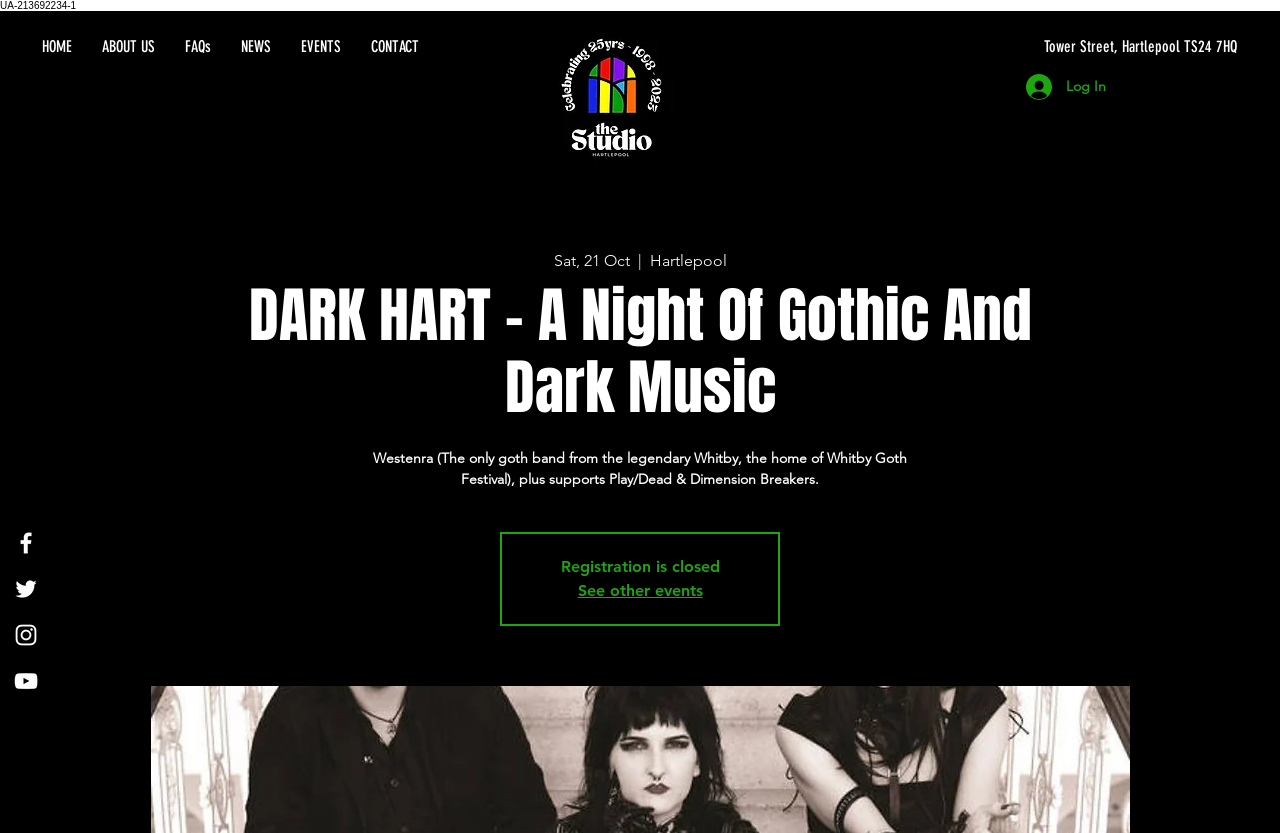Find the bounding box coordinates of the clickable element required to execute the following instruction: "View the ABOUT US page". Provide the coordinates as four float numbers between 0 and 1, i.e., [left, top, right, bottom].

[0.068, 0.026, 0.133, 0.086]